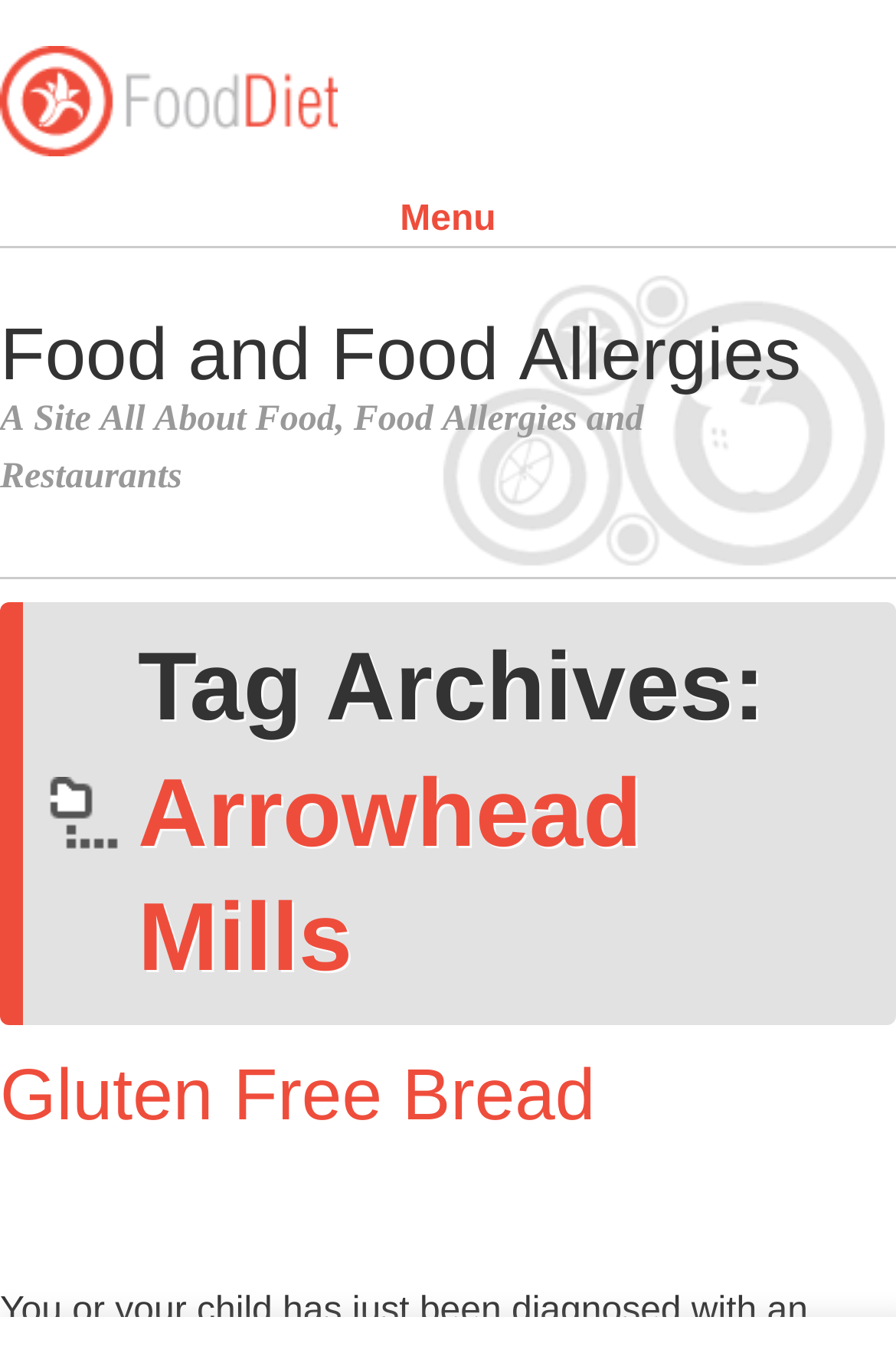Please provide a comprehensive answer to the question based on the screenshot: How many StaticText elements are there on the webpage?

I can count the individual StaticText elements on the webpage, which are 'b', 'u', ',', 'F', 'o', 'd', 'A', 'l', 'r', 'g', 's', 'n', 'd', 'R', 's', 'u', 'r', 'n', 's', making a total of 15 elements.